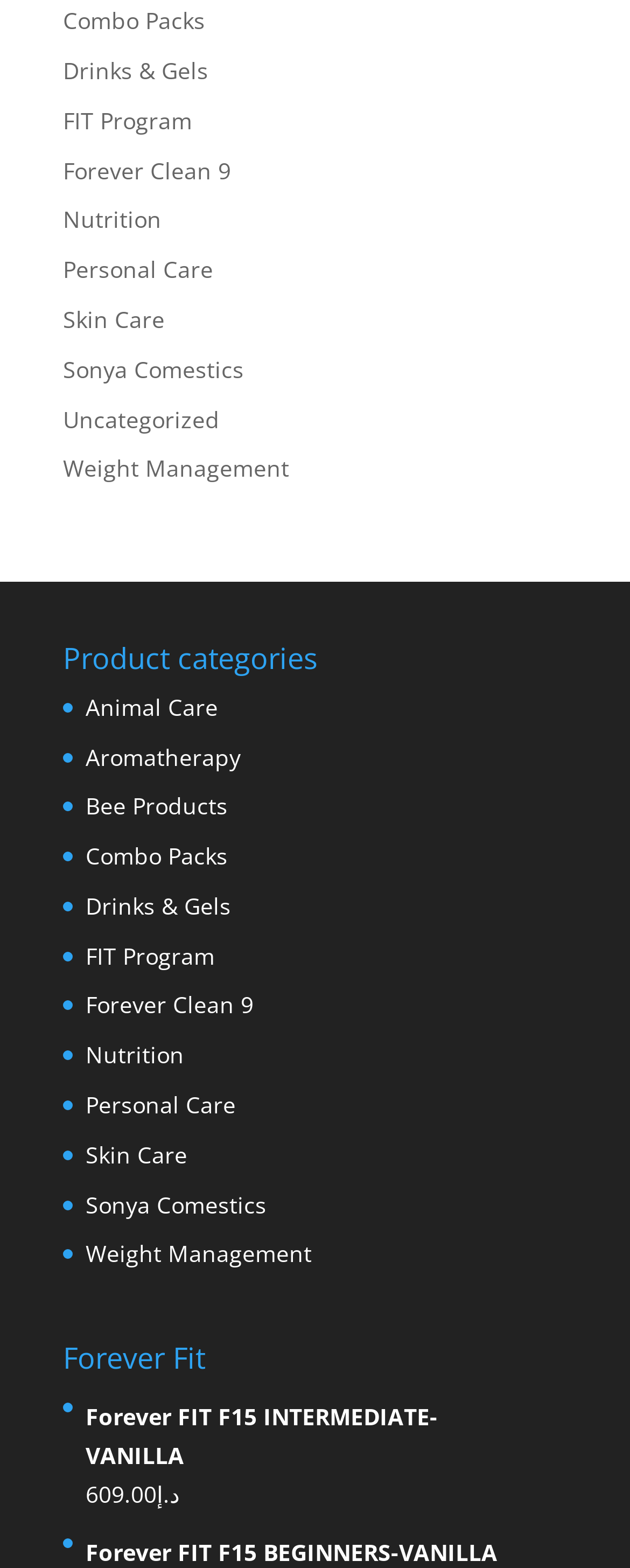Can you specify the bounding box coordinates of the area that needs to be clicked to fulfill the following instruction: "View Forever FIT F15 INTERMEDIATE-VANILLA"?

[0.136, 0.892, 0.9, 0.941]